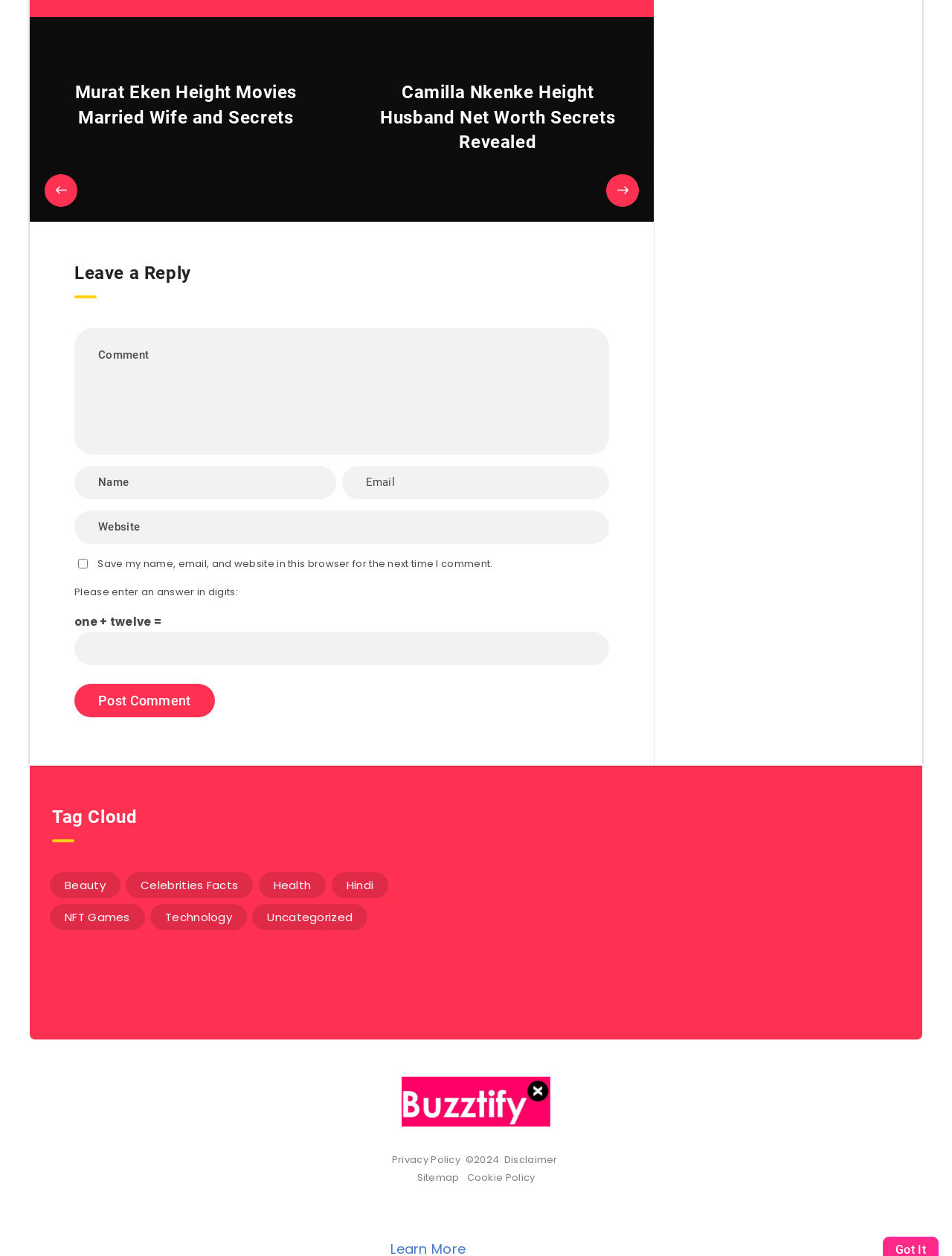How many categories are listed in the Tag Cloud section?
Please look at the screenshot and answer in one word or a short phrase.

8